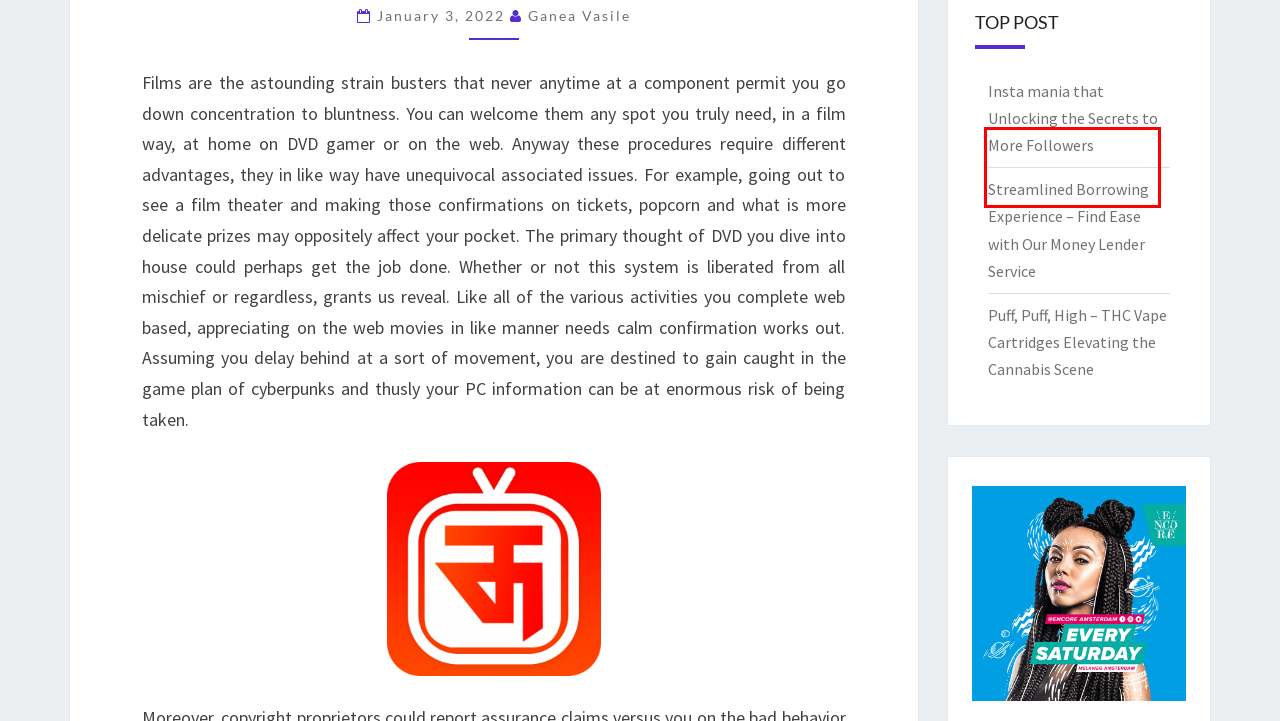You are looking at a screenshot of a webpage with a red bounding box around an element. Determine the best matching webpage description for the new webpage resulting from clicking the element in the red bounding box. Here are the descriptions:
A. How VPN Can Protect Your Privacy When Traveling - Methods of Motivation
B. Streamlined Borrowing Experience - Find Ease with Our Money Lender Service - Methods of Motivation
C. Puff, Puff, High - THC Vape Cartridges Elevating the Cannabis Scene - Methods of Motivation
D. Travel Archives - Methods of Motivation
E. Ganea Vasile, Author at Methods of Motivation
F. fashion Archives - Methods of Motivation
G. Finance Archives - Methods of Motivation
H. Insta mania that Unlocking the Secrets to More Followers - Methods of Motivation

H